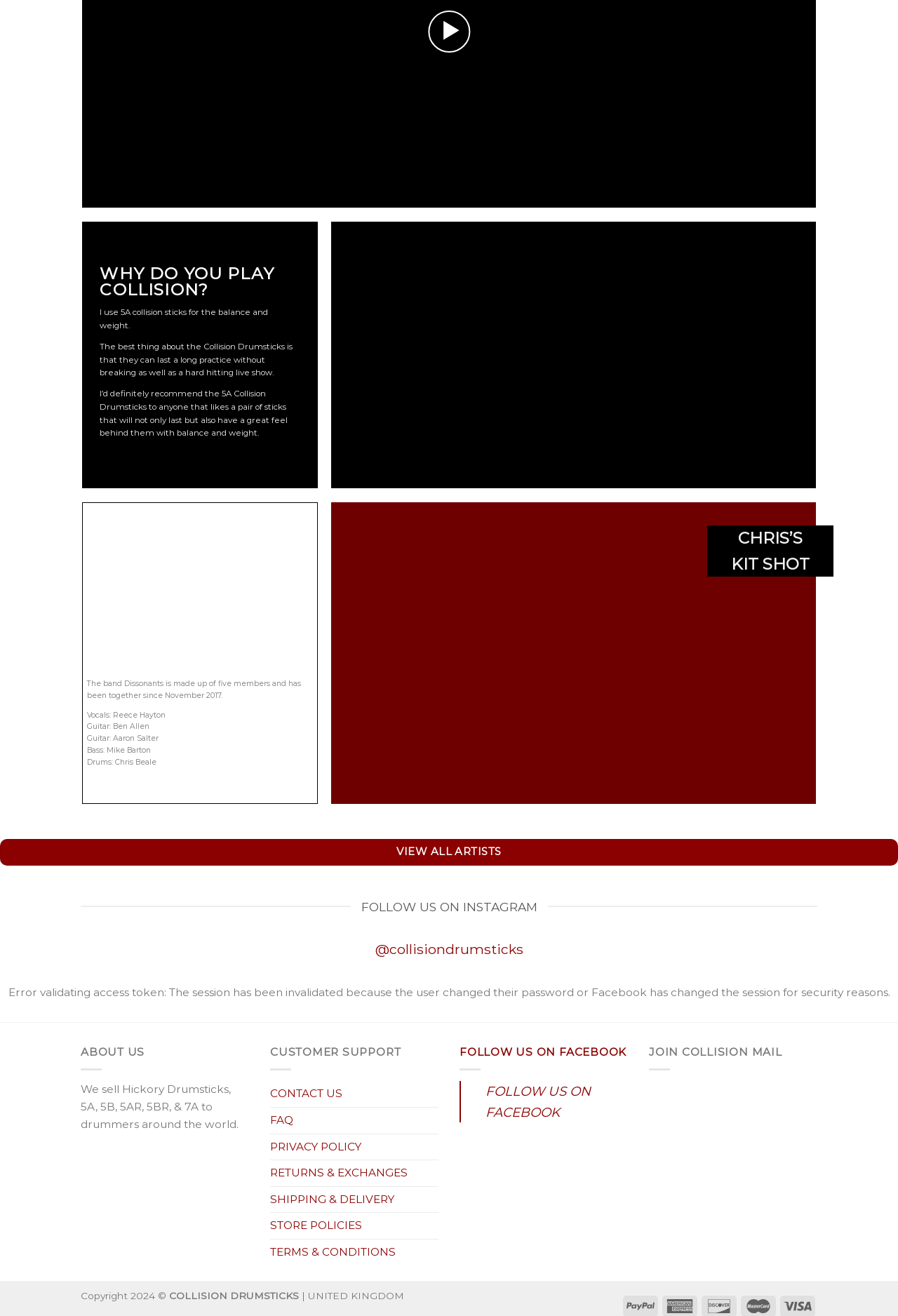Pinpoint the bounding box coordinates of the element you need to click to execute the following instruction: "View Chris's kit shot". The bounding box should be represented by four float numbers between 0 and 1, in the format [left, top, right, bottom].

[0.814, 0.421, 0.902, 0.436]